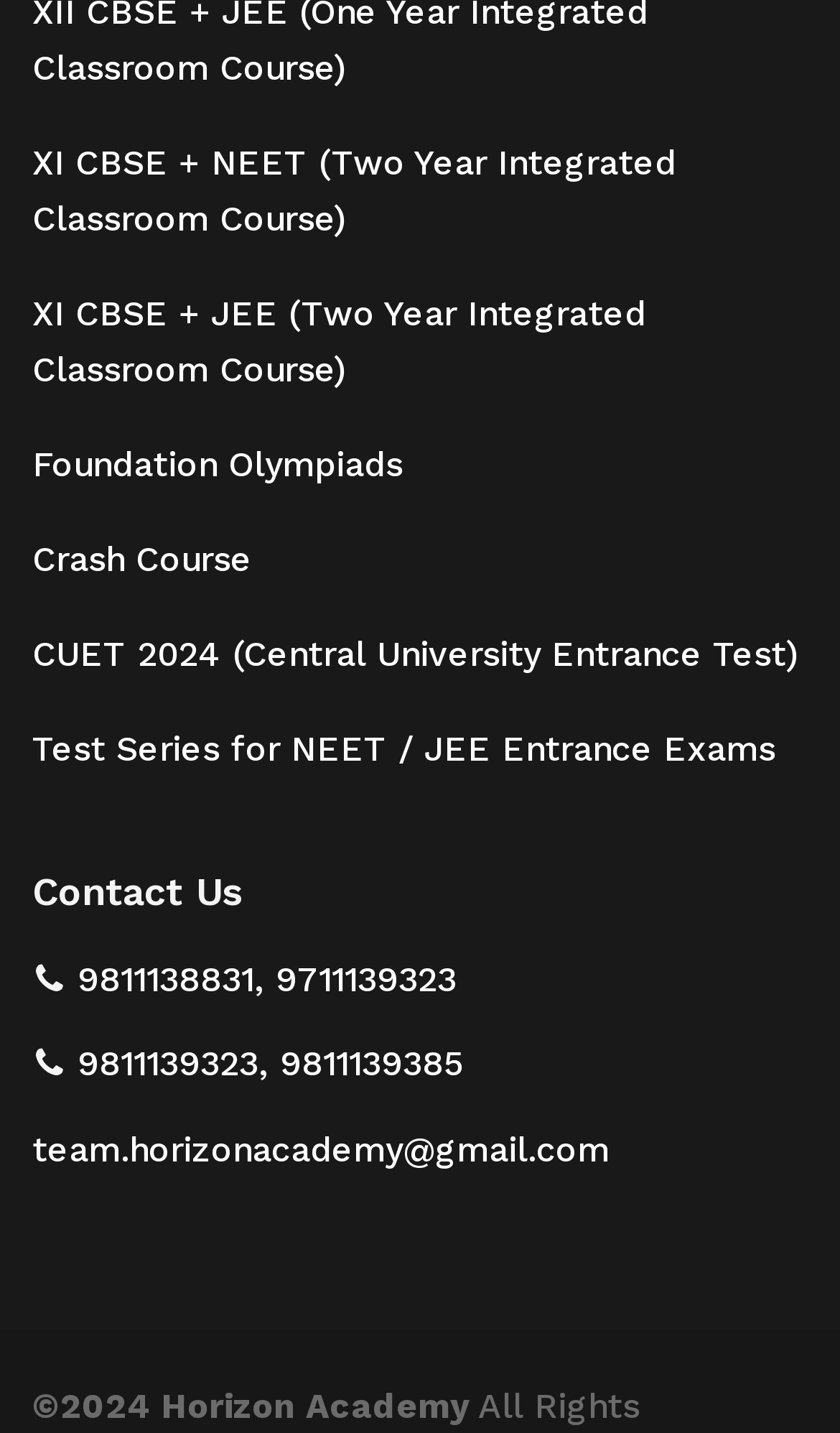Respond to the question below with a single word or phrase:
What is the first course offered by Horizon Academy?

XI CBSE + NEET